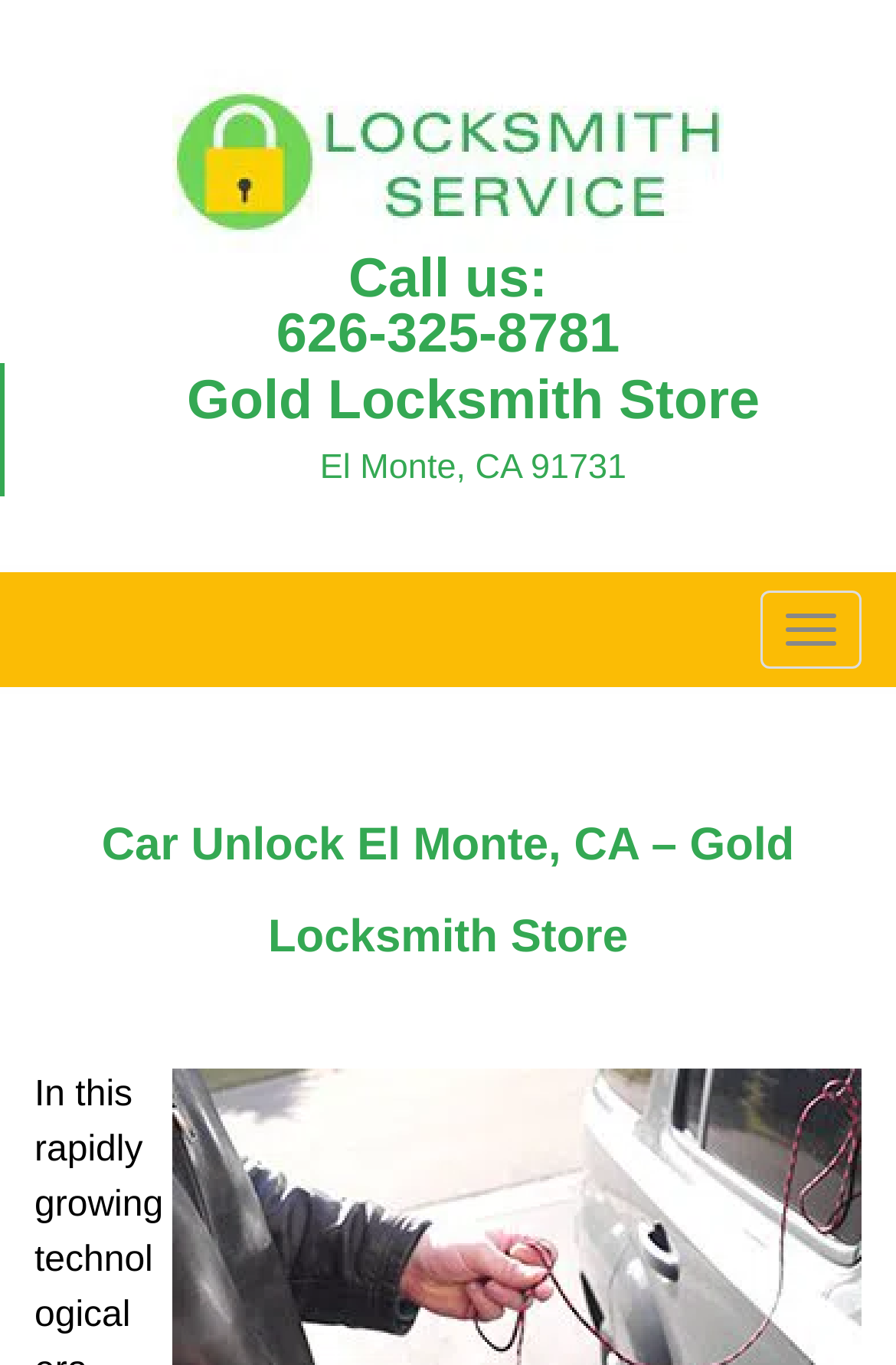Please locate the UI element described by "626-325-8781" and provide its bounding box coordinates.

[0.308, 0.222, 0.692, 0.268]